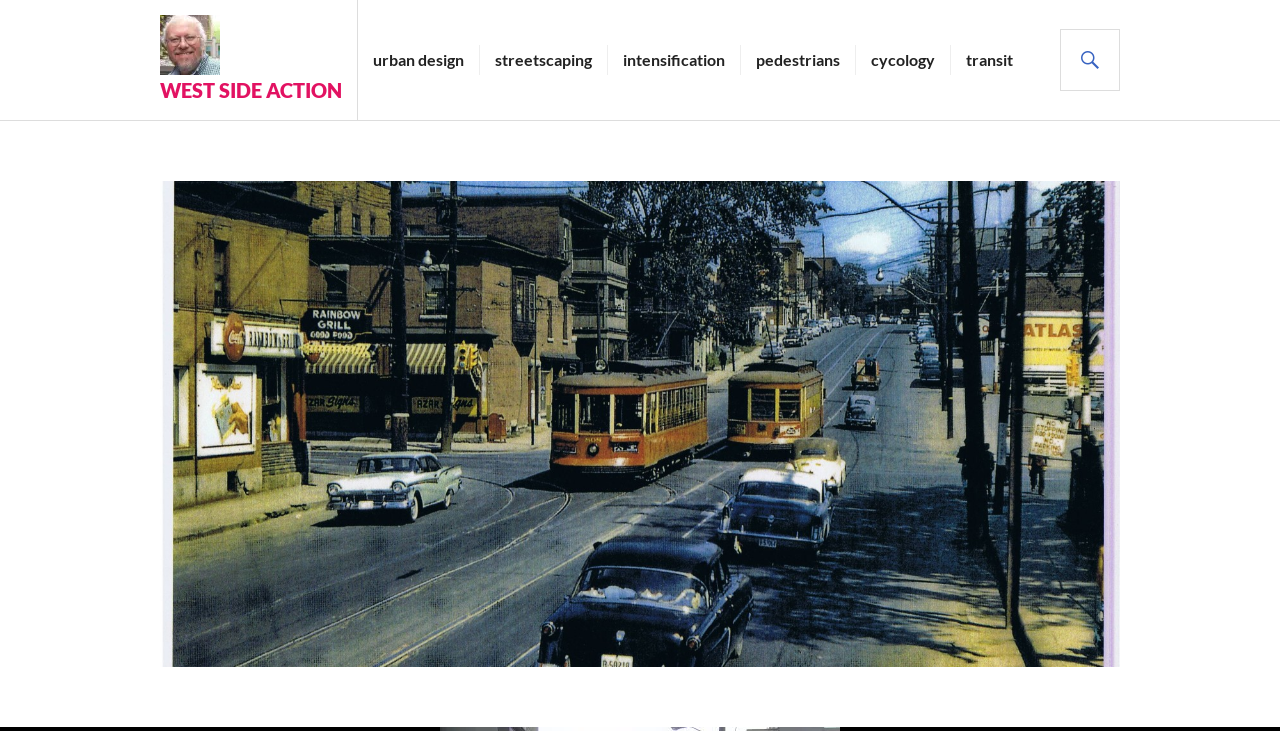Find the bounding box coordinates for the area that should be clicked to accomplish the instruction: "visit streetscaping page".

[0.387, 0.062, 0.462, 0.103]